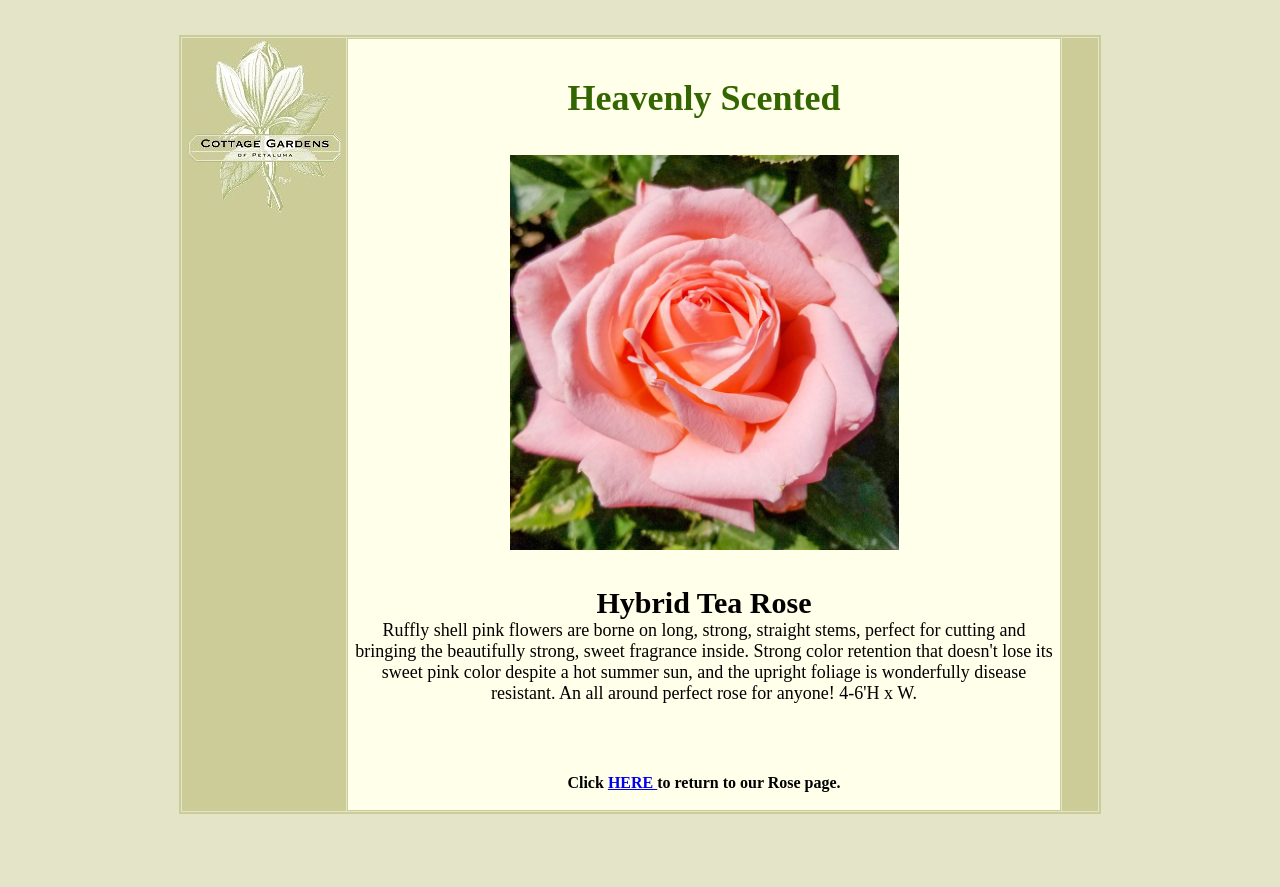What is the purpose of the rose?
Refer to the image and provide a one-word or short phrase answer.

cutting and bringing inside